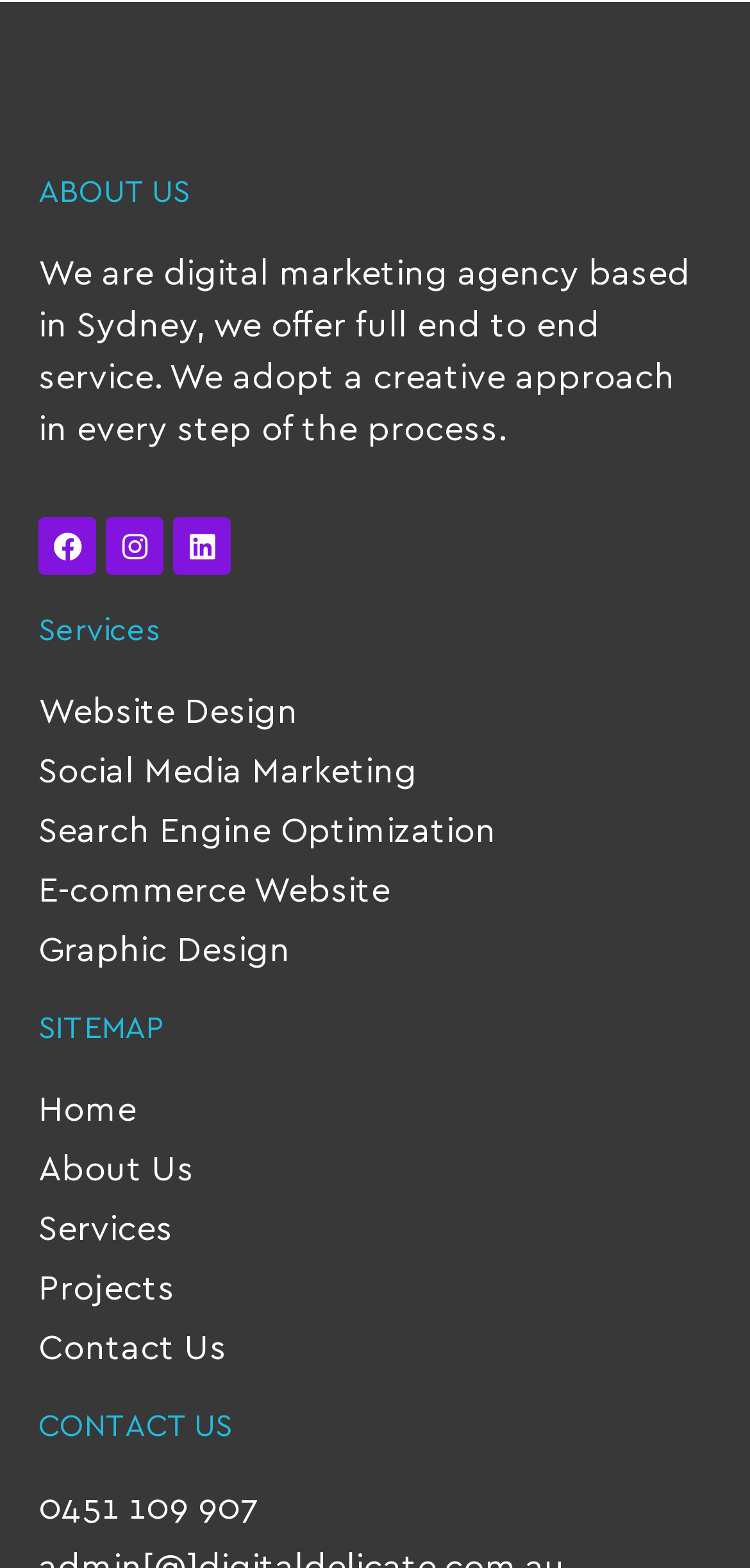Specify the bounding box coordinates of the region I need to click to perform the following instruction: "Contact Us". The coordinates must be four float numbers in the range of 0 to 1, i.e., [left, top, right, bottom].

[0.051, 0.841, 0.949, 0.875]